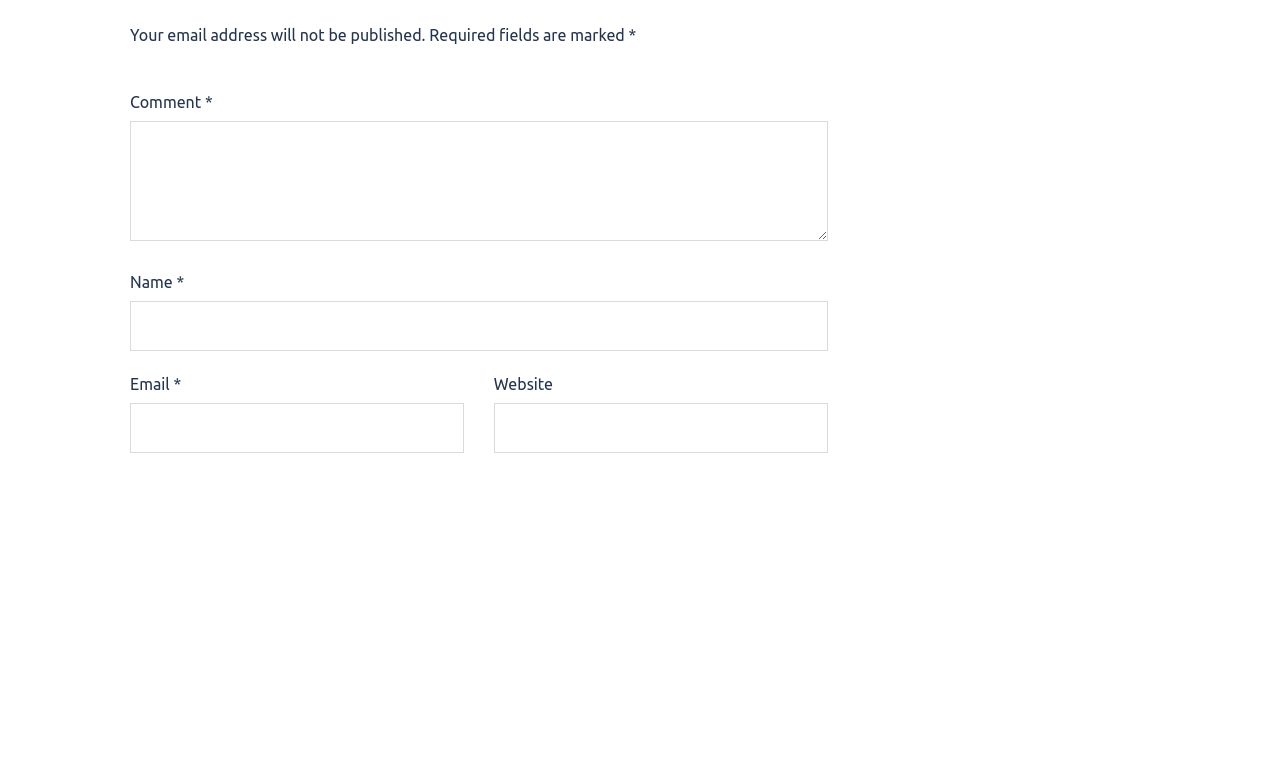Bounding box coordinates should be in the format (top-left x, top-left y, bottom-right x, bottom-right y) and all values should be floating point numbers between 0 and 1. Determine the bounding box coordinate for the UI element described as: parent_node: Email * aria-describedby="email-notes" name="email"

[0.102, 0.531, 0.362, 0.597]